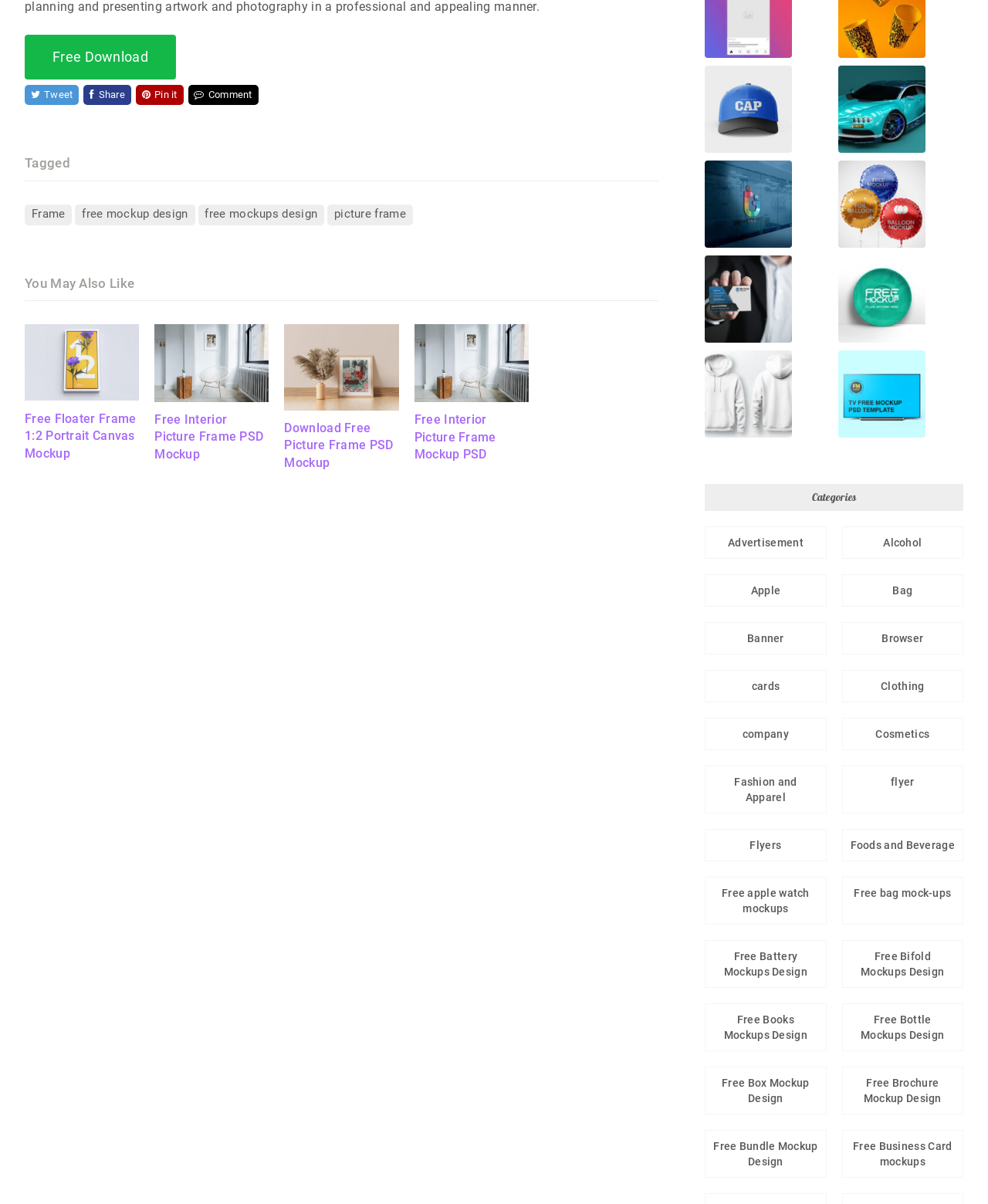Locate the bounding box coordinates of the clickable region to complete the following instruction: "Click on 'Free Download'."

[0.025, 0.029, 0.178, 0.066]